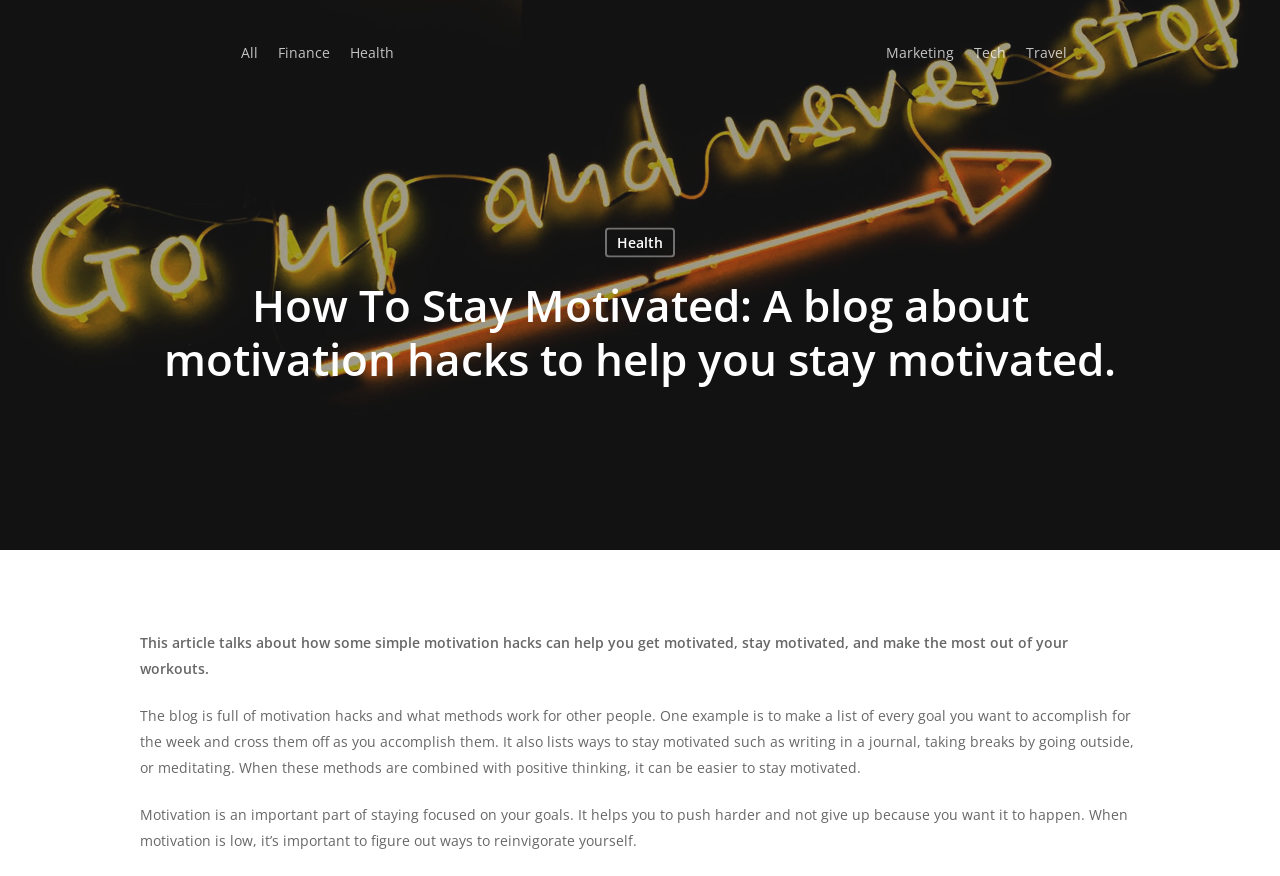Refer to the screenshot and answer the following question in detail:
What is the main topic of the article?

I found the answer by reading the heading and the static text on the webpage. The heading says 'How To Stay Motivated: A blog about motivation hacks to help you stay motivated.', and the static text discusses motivation hacks and ways to stay motivated, indicating that the main topic of the article is motivation.